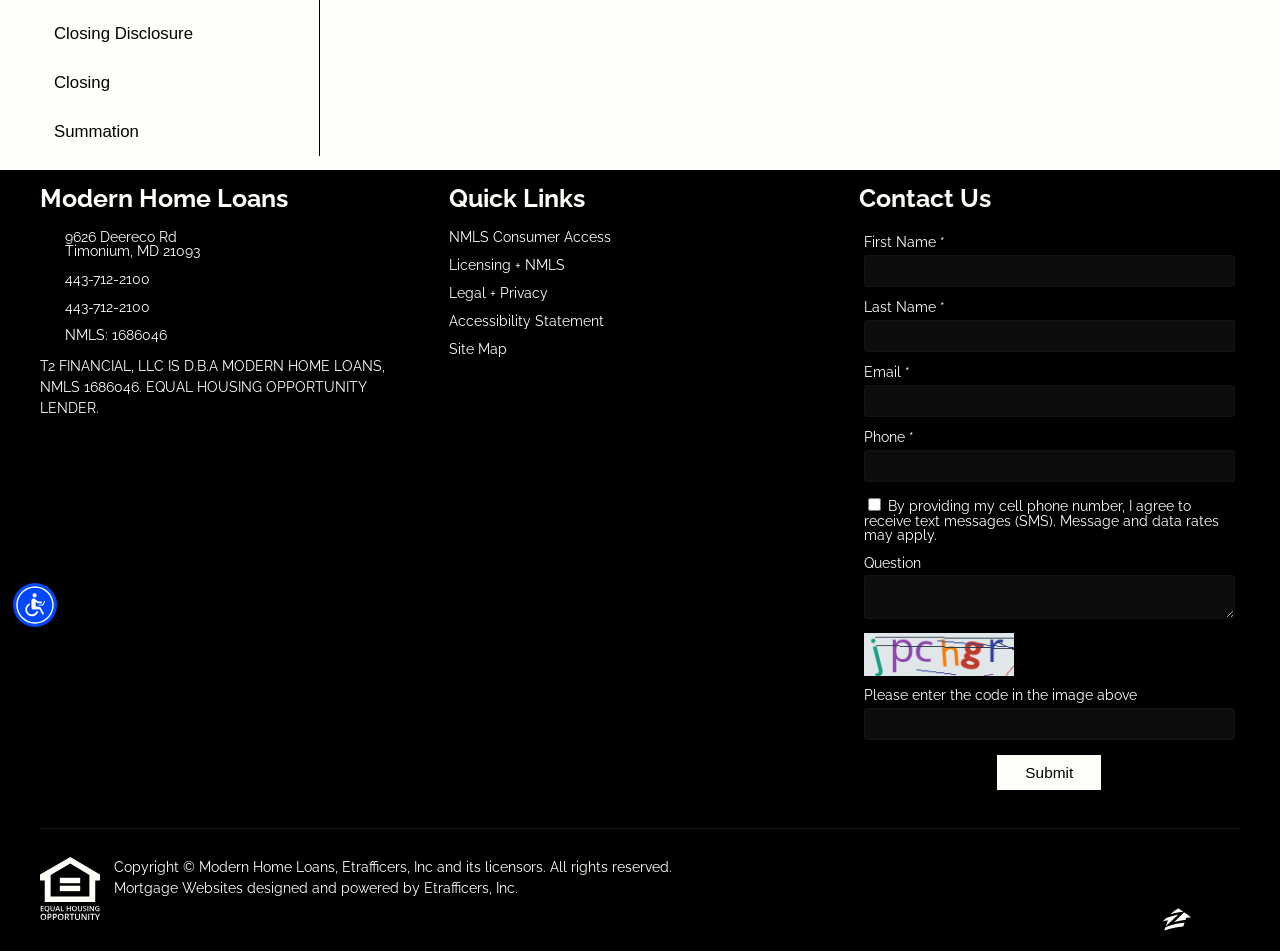Identify the bounding box of the UI element that matches this description: "Legal + Privacy".

[0.351, 0.301, 0.649, 0.315]